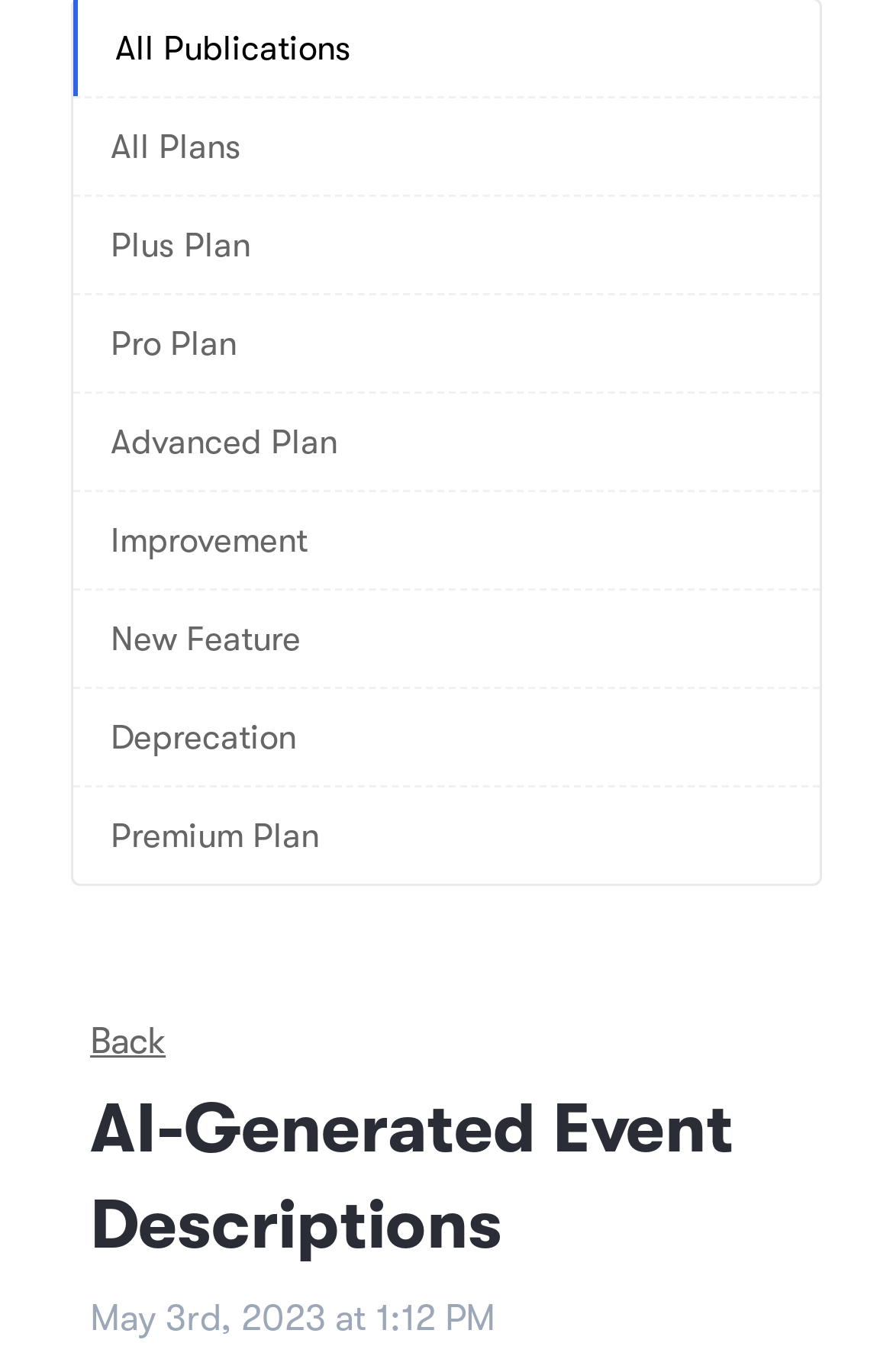Provide the bounding box coordinates for the UI element that is described by this text: "All Publications". The coordinates should be in the form of four float numbers between 0 and 1: [left, top, right, bottom].

[0.083, 0.0, 0.917, 0.07]